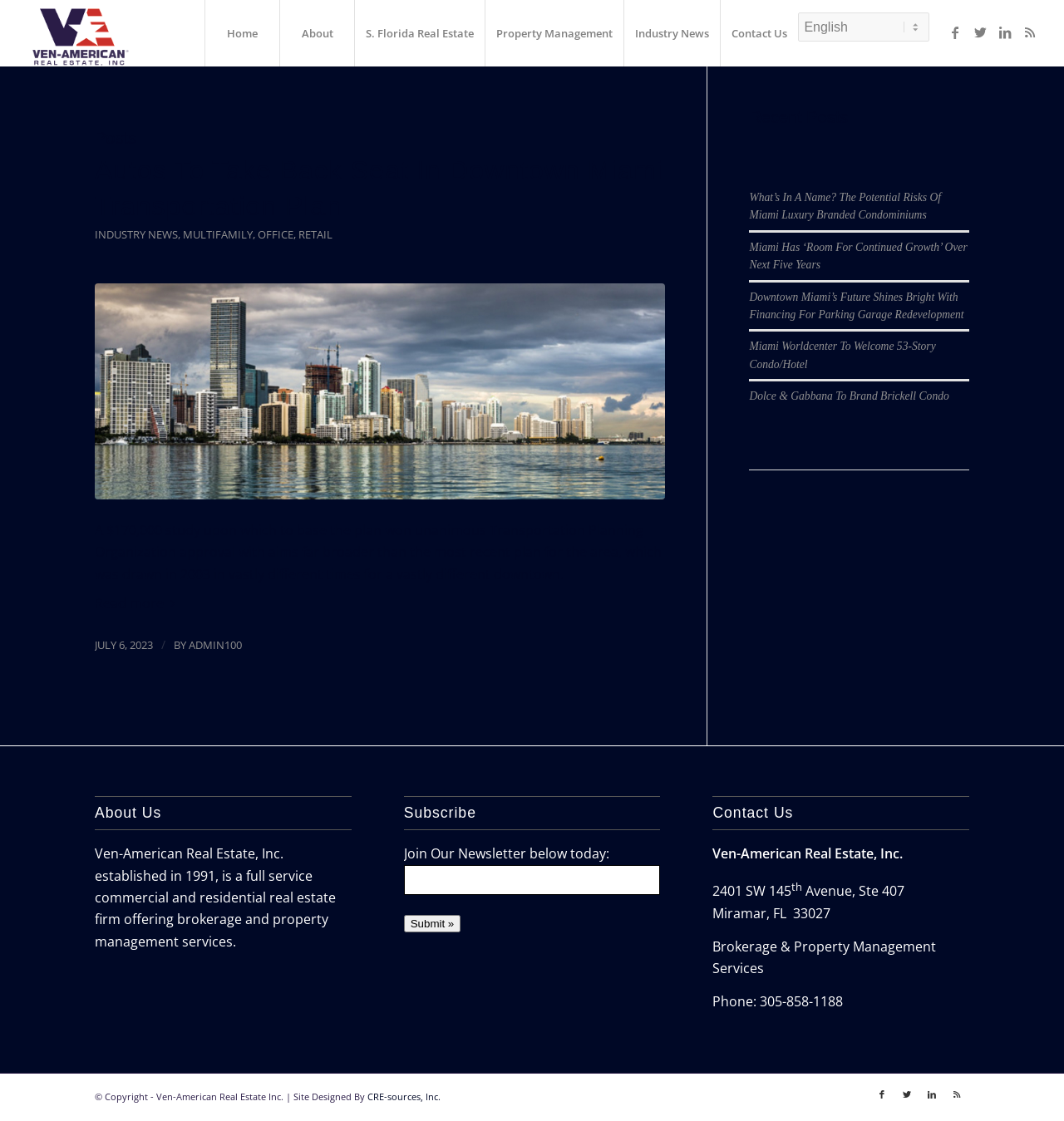Find the bounding box coordinates of the element you need to click on to perform this action: 'Read more about Autos To Take Back Seat In Downtown Miami Transportation Plan'. The coordinates should be represented by four float values between 0 and 1, in the format [left, top, right, bottom].

[0.089, 0.523, 0.17, 0.554]